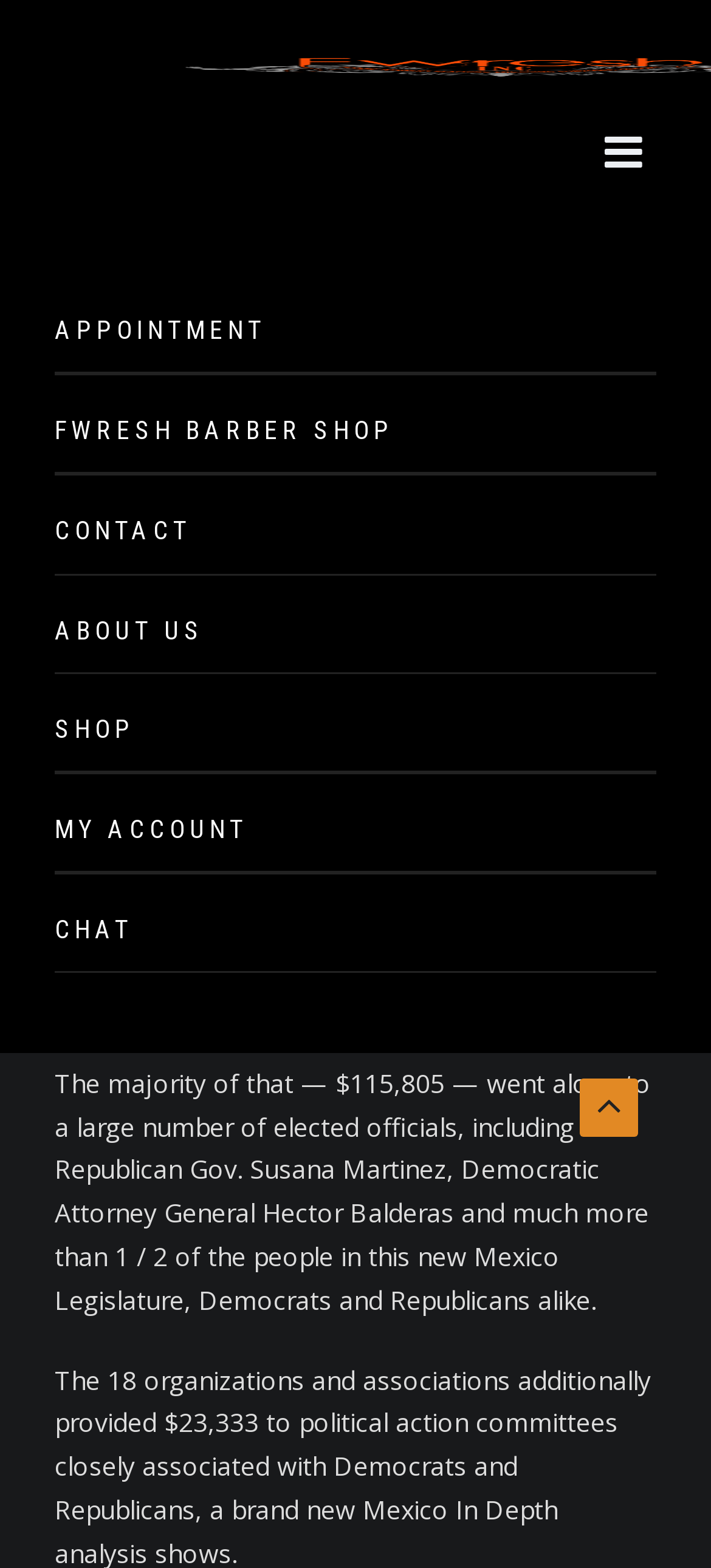Can you find the bounding box coordinates of the area I should click to execute the following instruction: "Open the Masters link"?

[0.179, 0.346, 0.923, 0.398]